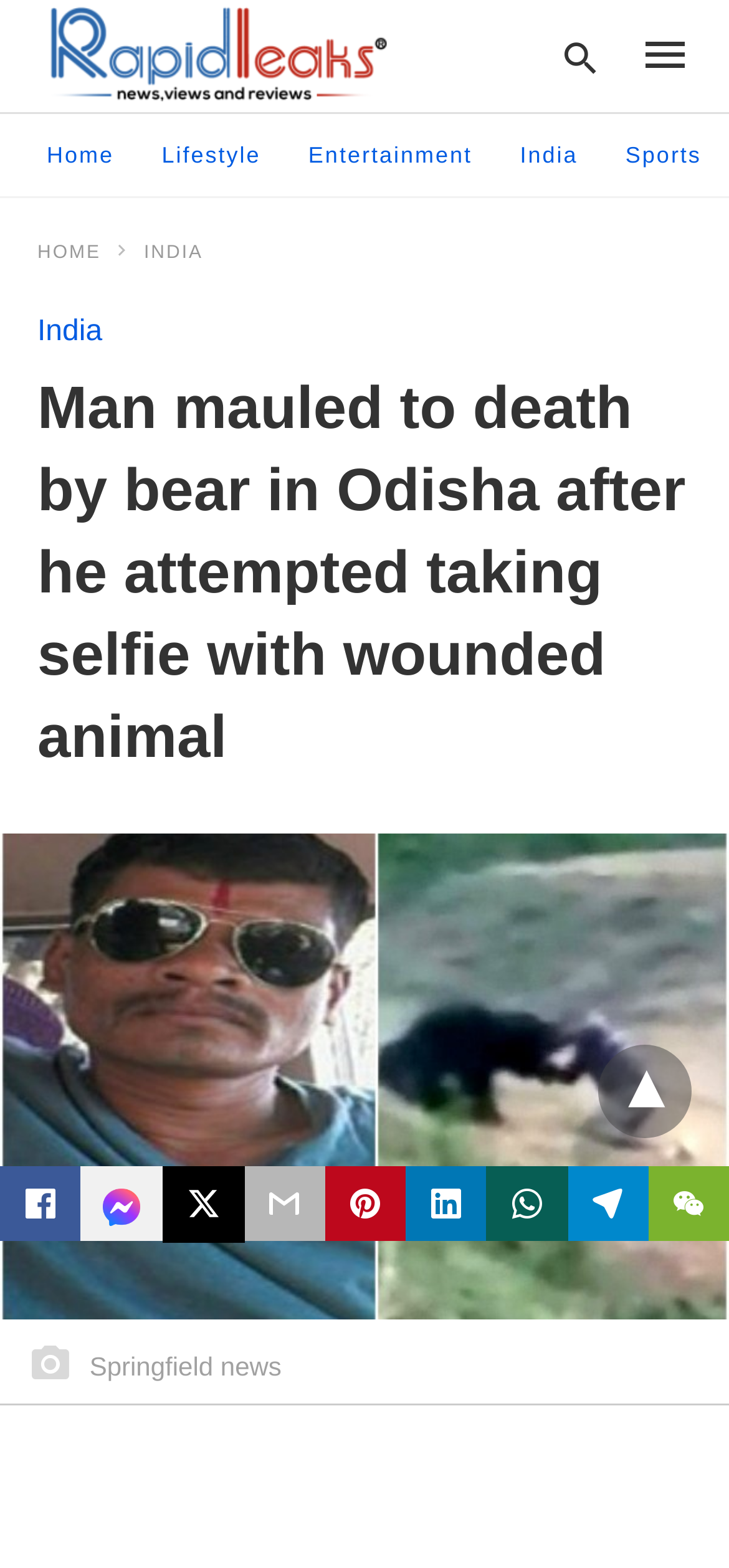What is the location of the incident?
Look at the screenshot and respond with one word or a short phrase.

Odisha